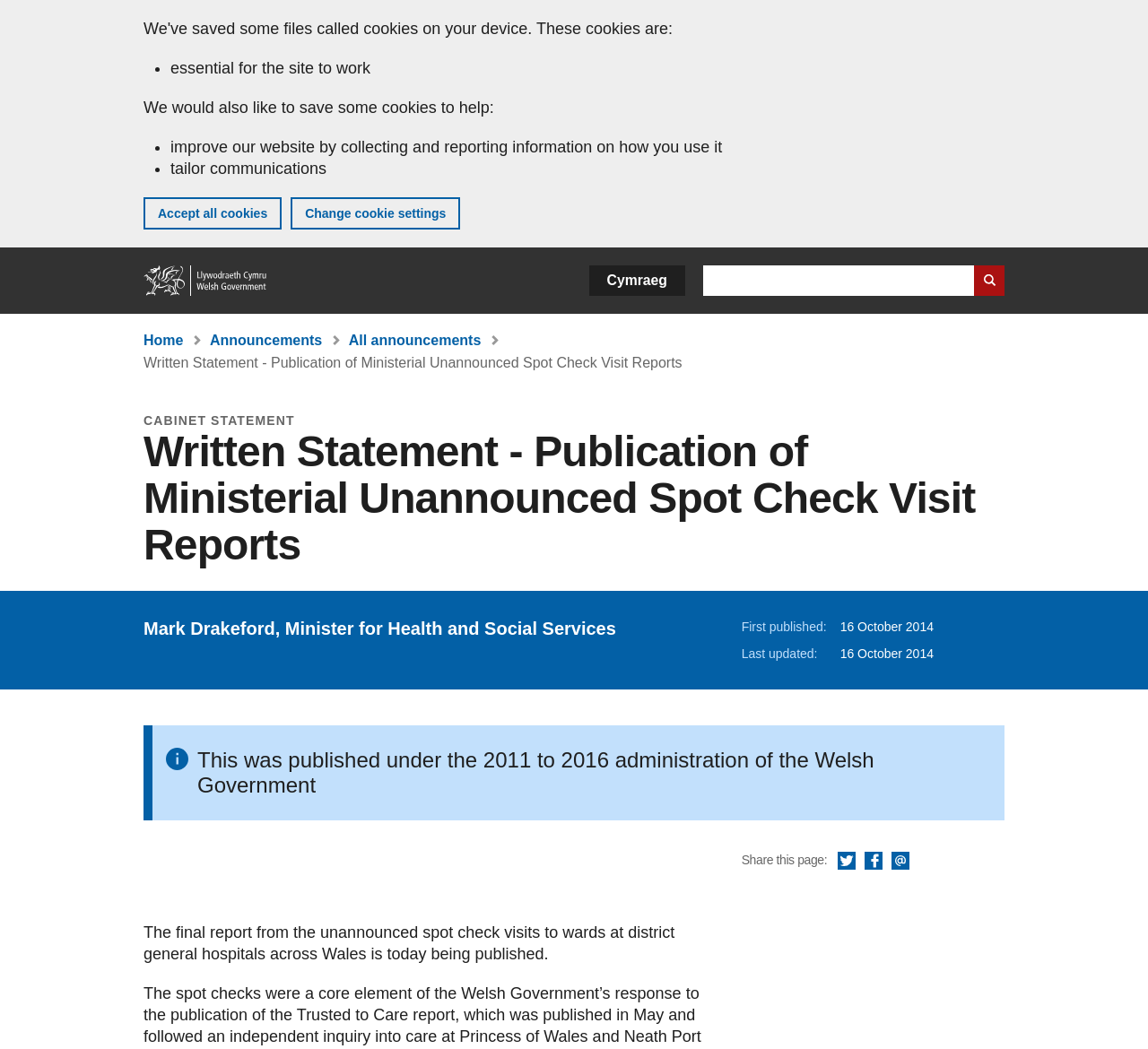What is the purpose of the cookies on this website?
Please answer the question with as much detail and depth as you can.

I found the answer by reading the static text elements within the 'Cookies on GOV.WALES' banner, which explains the purpose of the cookies.